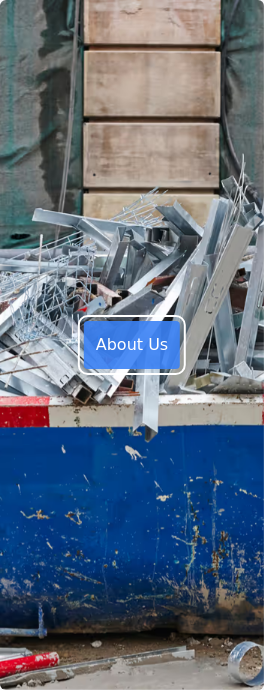Use a single word or phrase to respond to the question:
What is the material of the planks in the backdrop?

Wooden